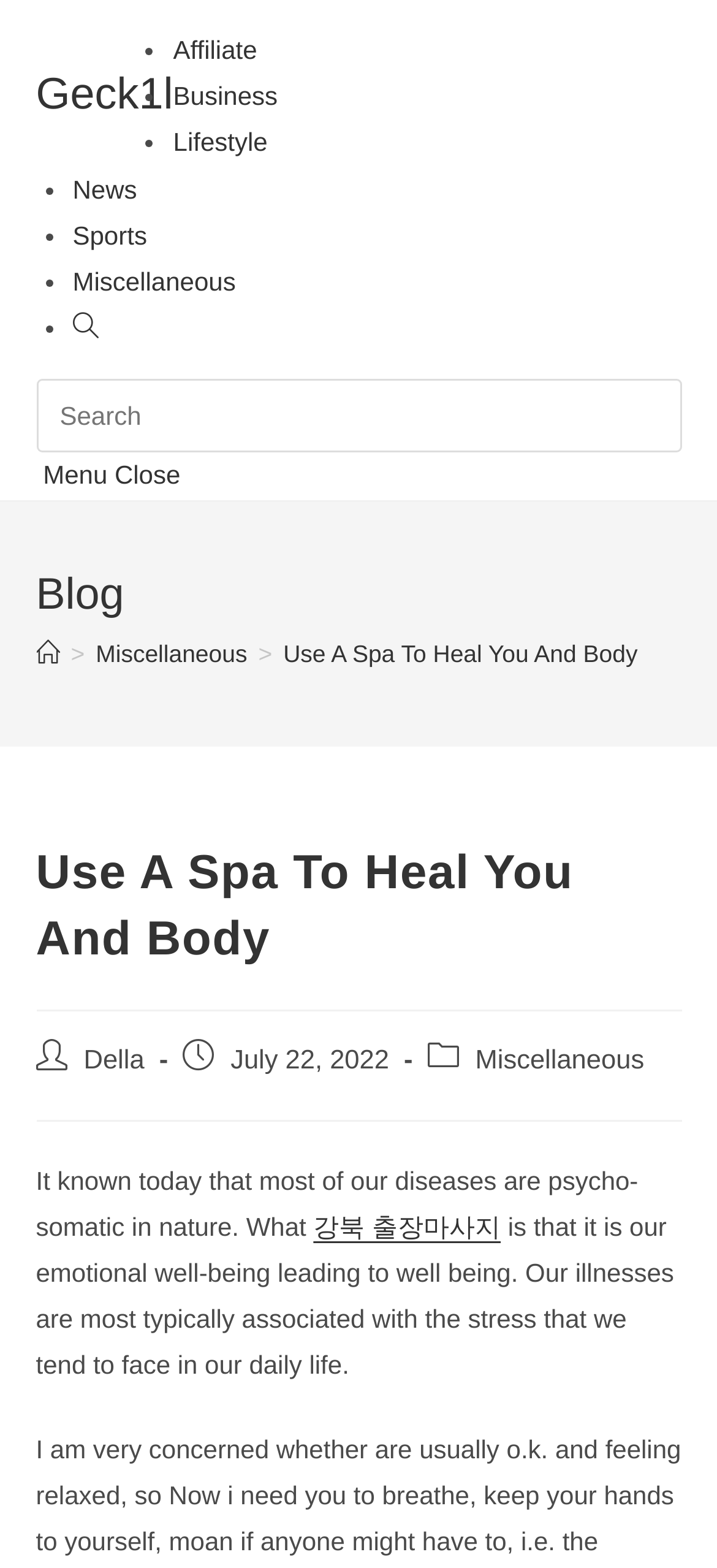Generate a comprehensive caption for the webpage you are viewing.

The webpage appears to be a blog post titled "Use A Spa To Heal You And Body" on a website called Geck1l. At the top left, there is a layout table with a link to the website's homepage, Geck1l. Below this, there is a list of categories, including Affiliate, Business, Lifestyle, News, Sports, and Miscellaneous, each with a bullet point and a link.

To the right of the categories, there is a search bar with a toggle button to search the website. Below the search bar, there is a mobile menu link. 

The main content of the webpage is divided into sections. The first section has a heading "Blog" and a navigation menu with breadcrumbs, showing the path from the homepage to the current post. The breadcrumbs include links to the homepage, the Miscellaneous category, and the current post.

The next section has a heading with the same title as the webpage, "Use A Spa To Heal You And Body". Below this, there is information about the post, including the author, Della, the publication date, July 22, 2022, and the category, Miscellaneous.

The main content of the post starts with a paragraph of text, discussing how most diseases are psycho-somatic in nature and how emotional well-being affects physical health. There is also a link to a related topic, "강북 출장마사지". The text continues, explaining how stress in daily life is associated with illnesses.